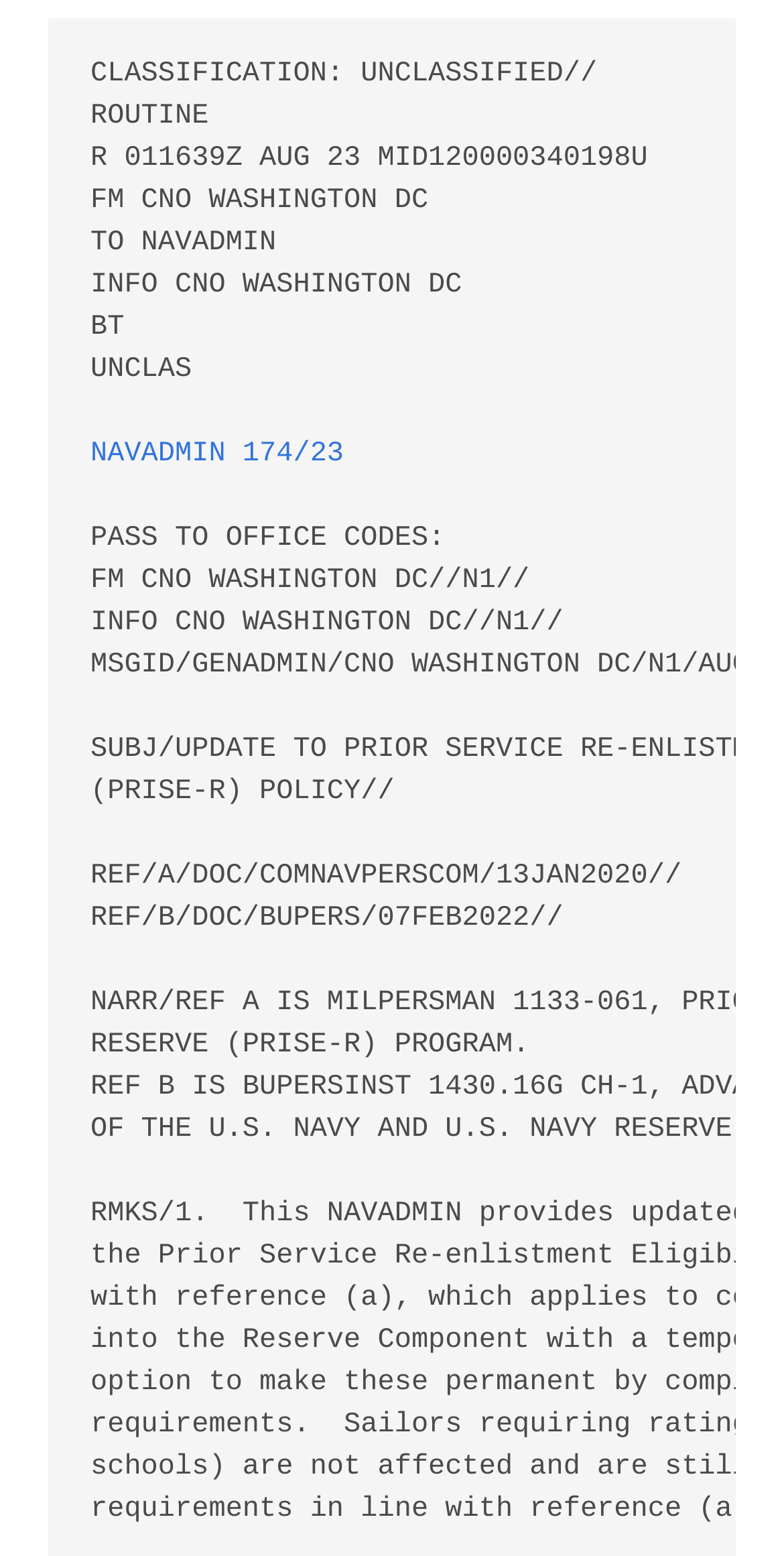Using the webpage screenshot, locate the HTML element that fits the following description and provide its bounding box: "NAVADMIN 174/23".

[0.115, 0.281, 0.44, 0.302]